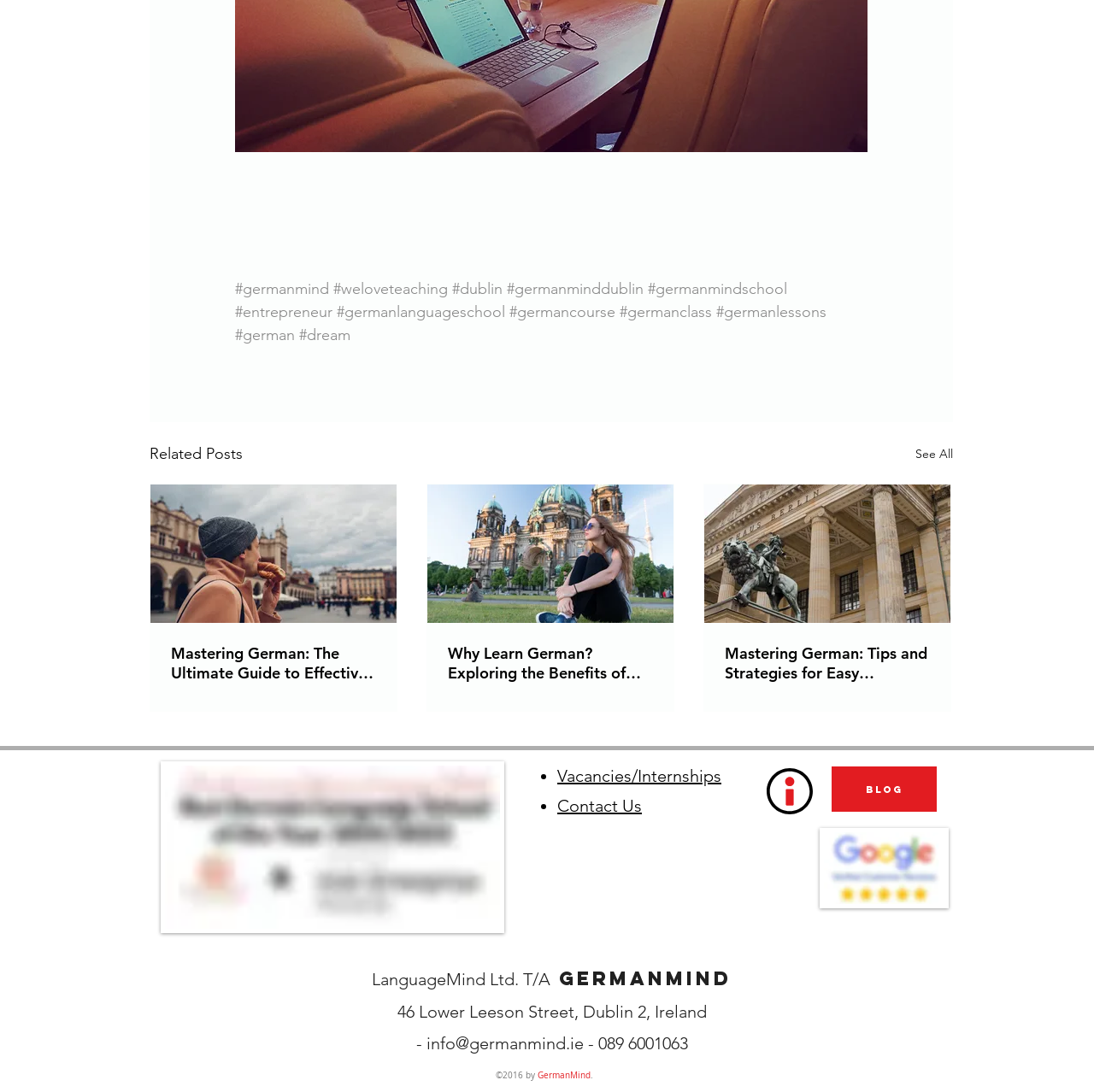What is the location of the language school?
Look at the image and answer the question with a single word or phrase.

Dublin 2, Ireland